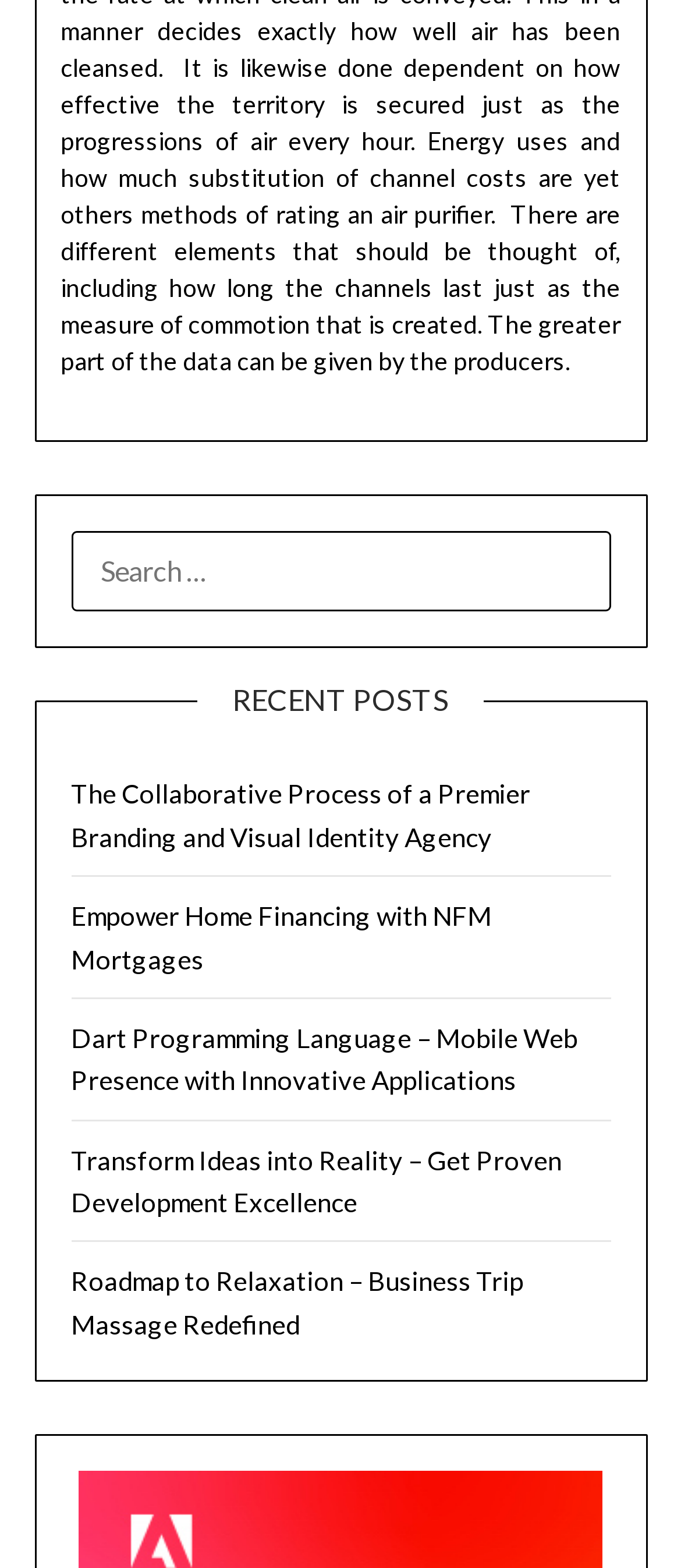What is the first link under 'RECENT POSTS'? Based on the screenshot, please respond with a single word or phrase.

The Collaborative Process...